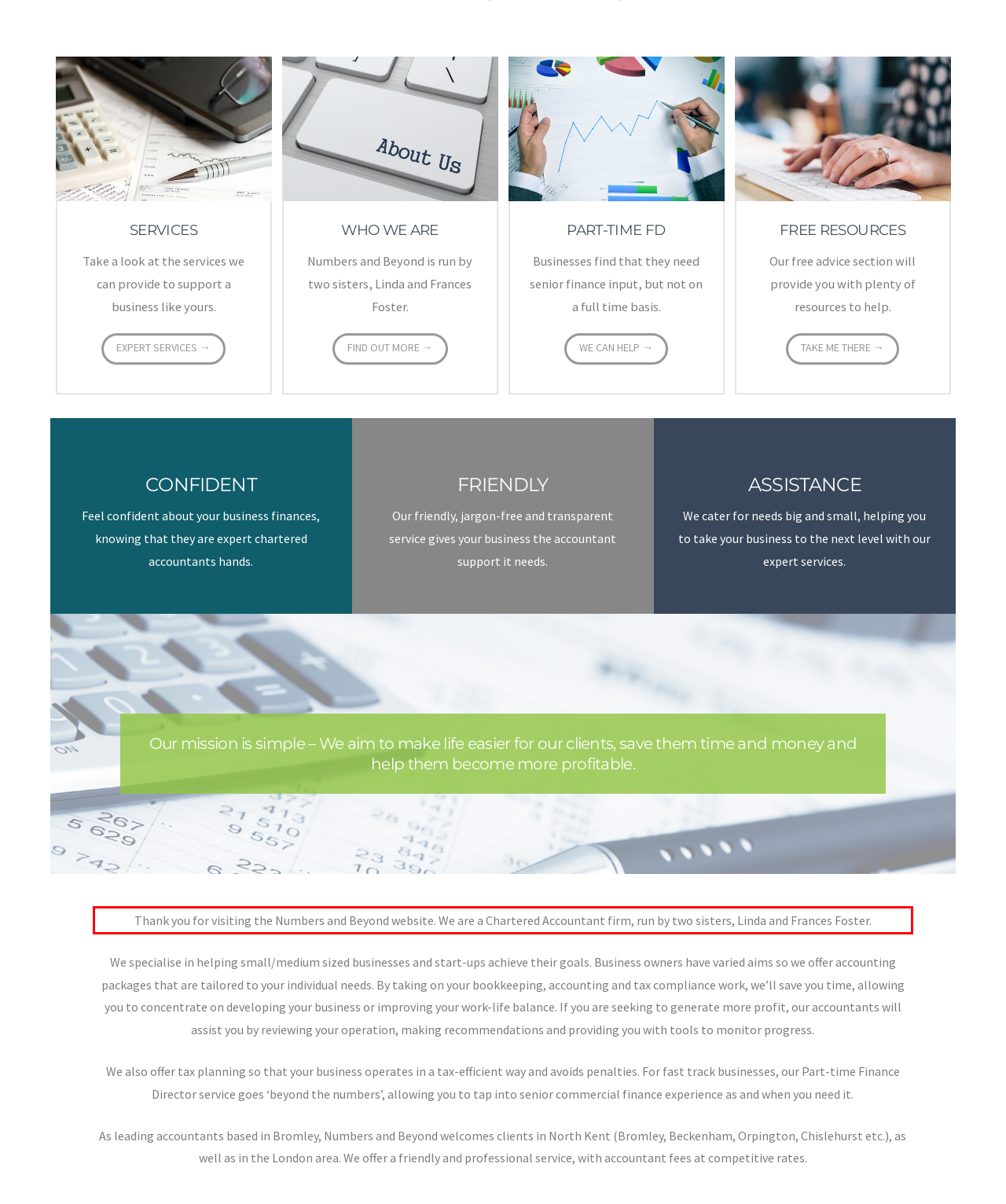You are presented with a webpage screenshot featuring a red bounding box. Perform OCR on the text inside the red bounding box and extract the content.

Thank you for visiting the Numbers and Beyond website. We are a Chartered Accountant firm, run by two sisters, Linda and Frances Foster.